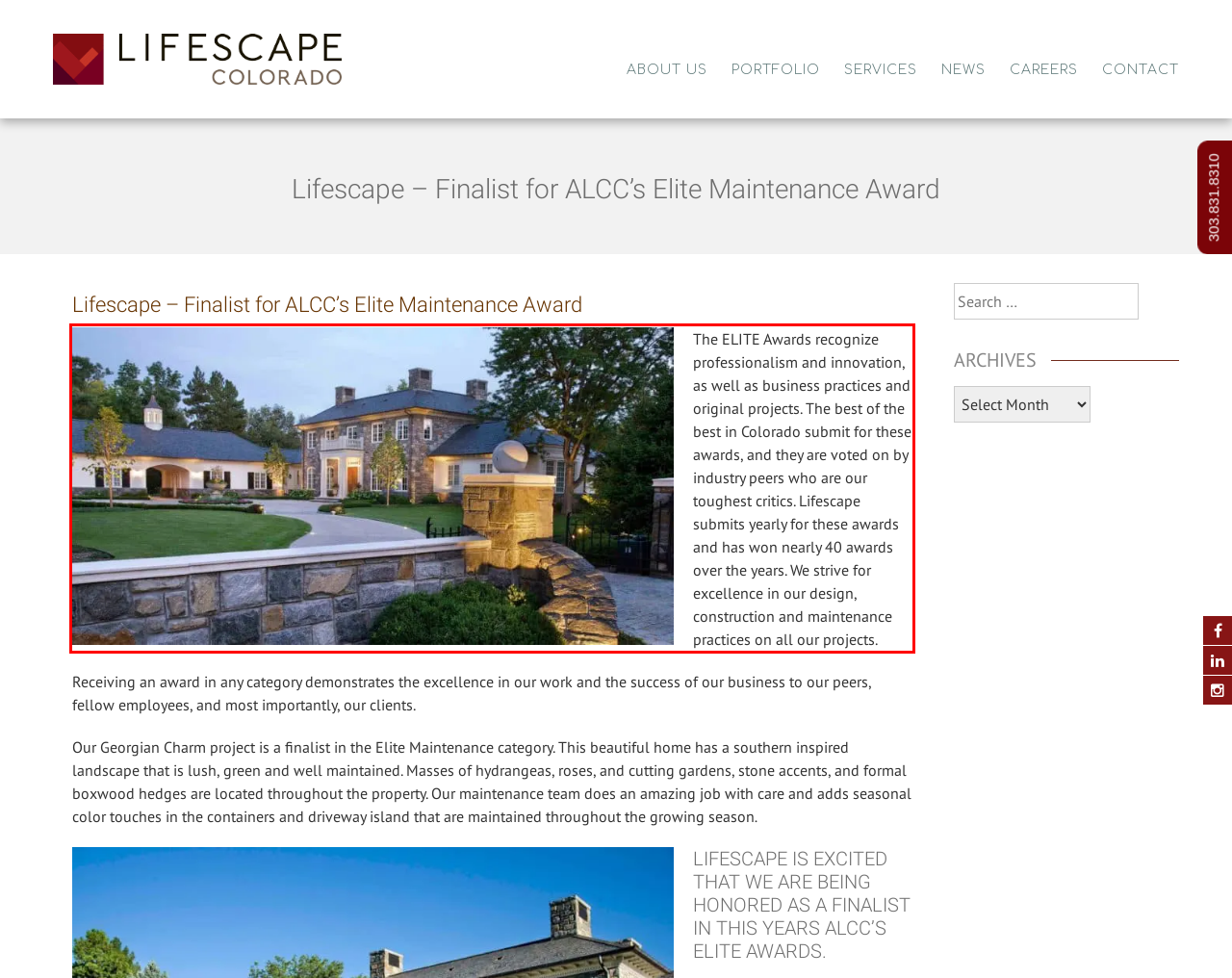Analyze the webpage screenshot and use OCR to recognize the text content in the red bounding box.

The ELITE Awards recognize professionalism and innovation, as well as business practices and original projects. The best of the best in Colorado submit for these awards, and they are voted on by industry peers who are our toughest critics. Lifescape submits yearly for these awards and has won nearly 40 awards over the years. We strive for excellence in our design, construction and maintenance practices on all our projects.